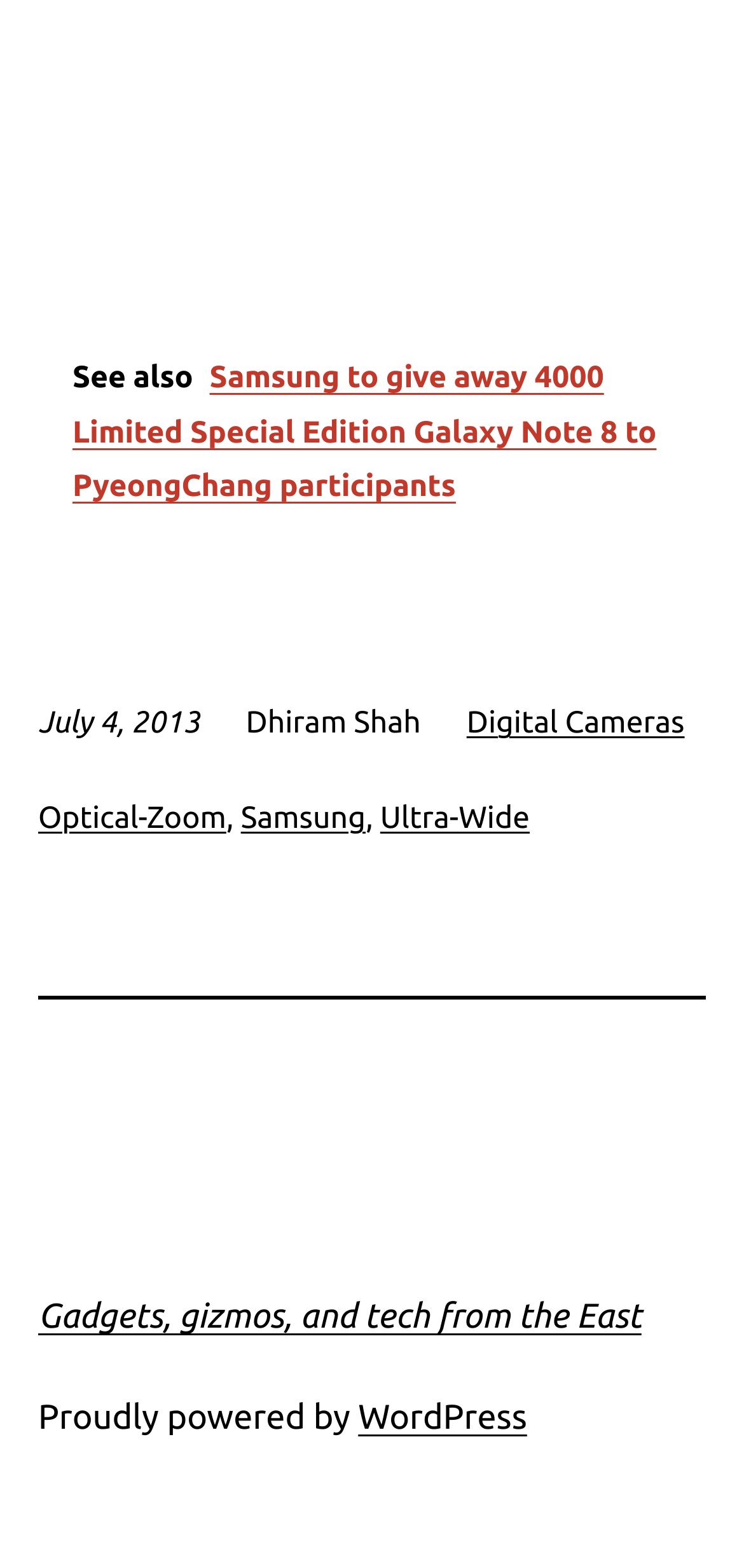Please identify the bounding box coordinates of the element that needs to be clicked to execute the following command: "Explore the Gadgets, gizmos, and tech from the East page". Provide the bounding box using four float numbers between 0 and 1, formatted as [left, top, right, bottom].

[0.051, 0.702, 0.862, 0.726]